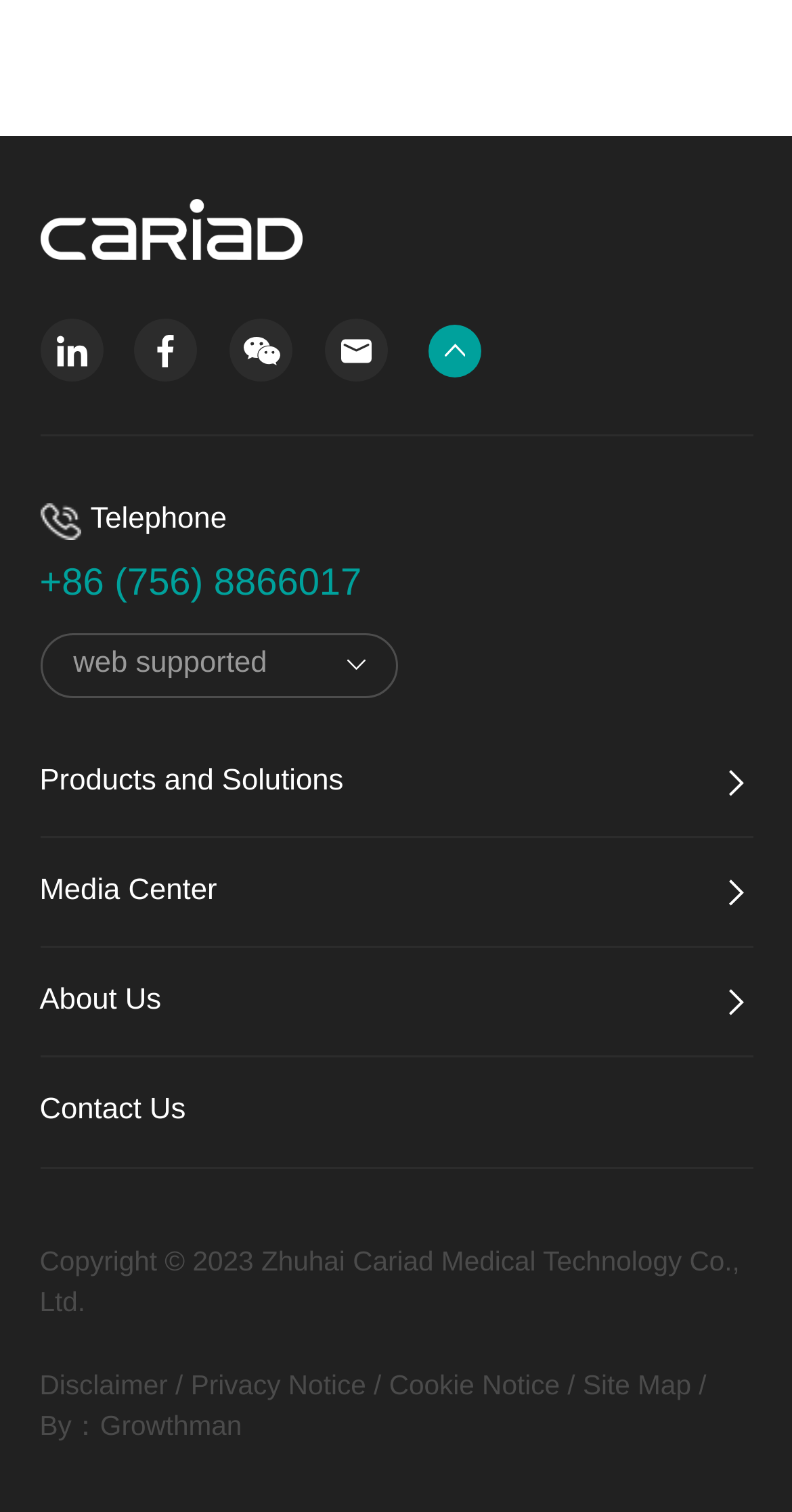Highlight the bounding box coordinates of the element that should be clicked to carry out the following instruction: "visit Cariad Medical Technology Co., Ltd.". The coordinates must be given as four float numbers ranging from 0 to 1, i.e., [left, top, right, bottom].

[0.05, 0.135, 0.383, 0.156]